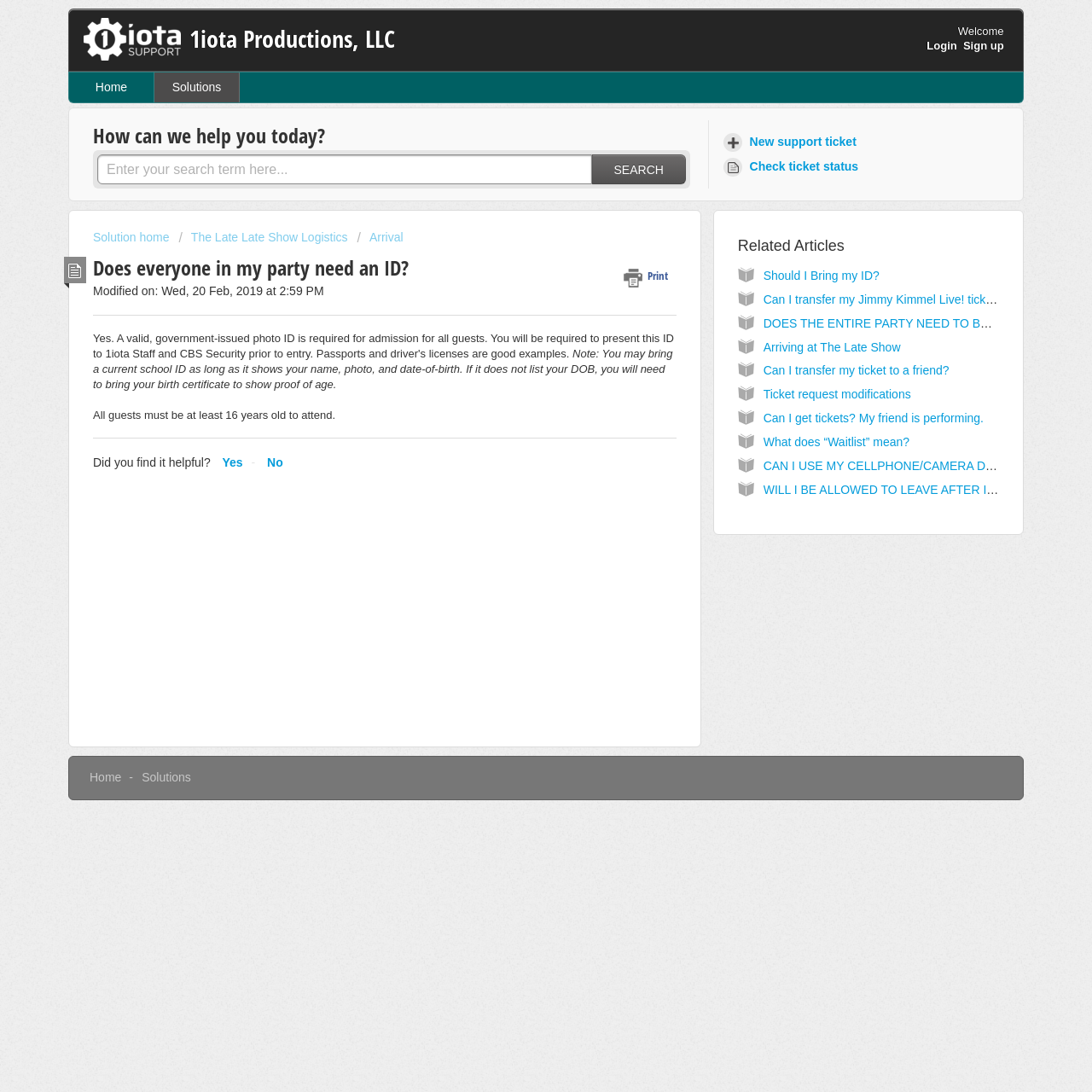Identify and provide the bounding box coordinates of the UI element described: "Ticket request modifications". The coordinates should be formatted as [left, top, right, bottom], with each number being a float between 0 and 1.

[0.699, 0.355, 0.834, 0.367]